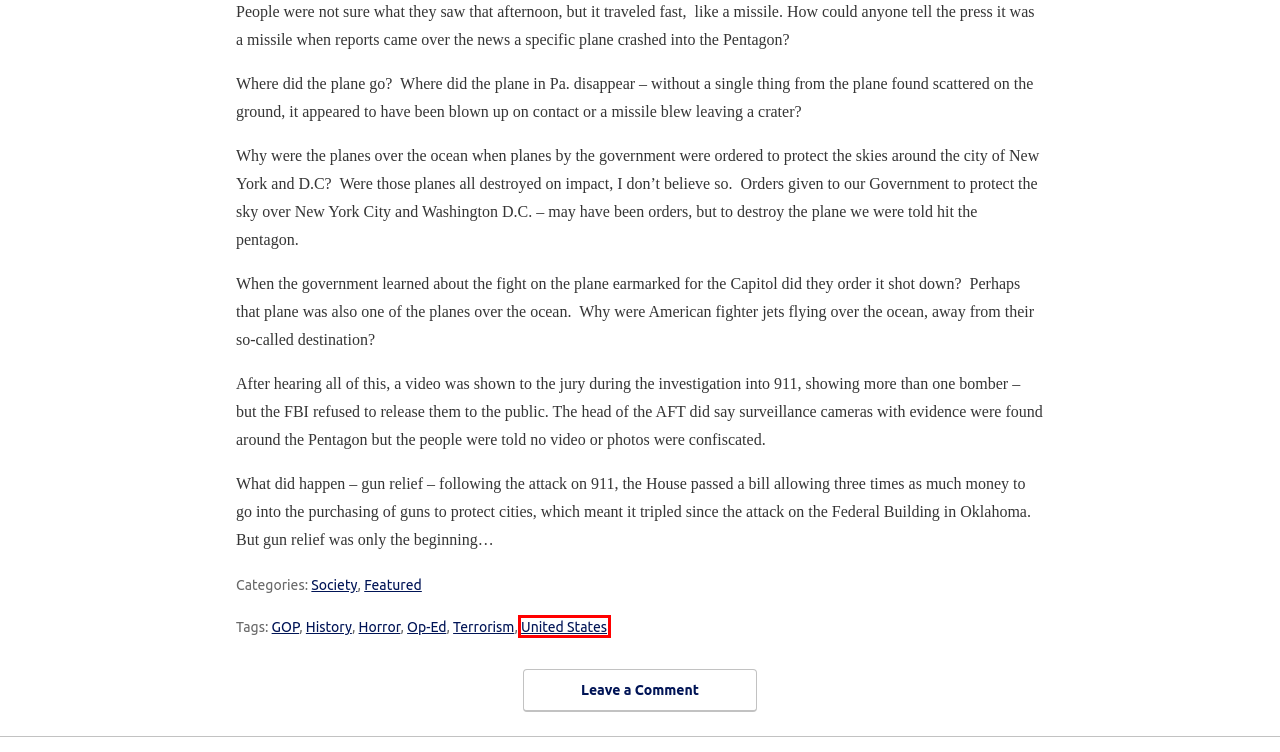A screenshot of a webpage is given, featuring a red bounding box around a UI element. Please choose the webpage description that best aligns with the new webpage after clicking the element in the bounding box. These are the descriptions:
A. Op-Ed • Angie's Diary, Literary Magazine And Guest Blog
B. Society • Angie's Diary, Literary Magazine And Guest Blog
C. Horror
D. History • Angie's Diary, Literary Magazine And Guest Blog
E. Terrorism • Angie's Diary, Literary Magazine And Guest Blog
F. Pressure At The Highest Level 1 • Angie's Diary
G. GOP • Angie's Diary, Literary Magazine And Guest Blog
H. United States • Angie's Diary, Literary Magazine And Guest Blog

H